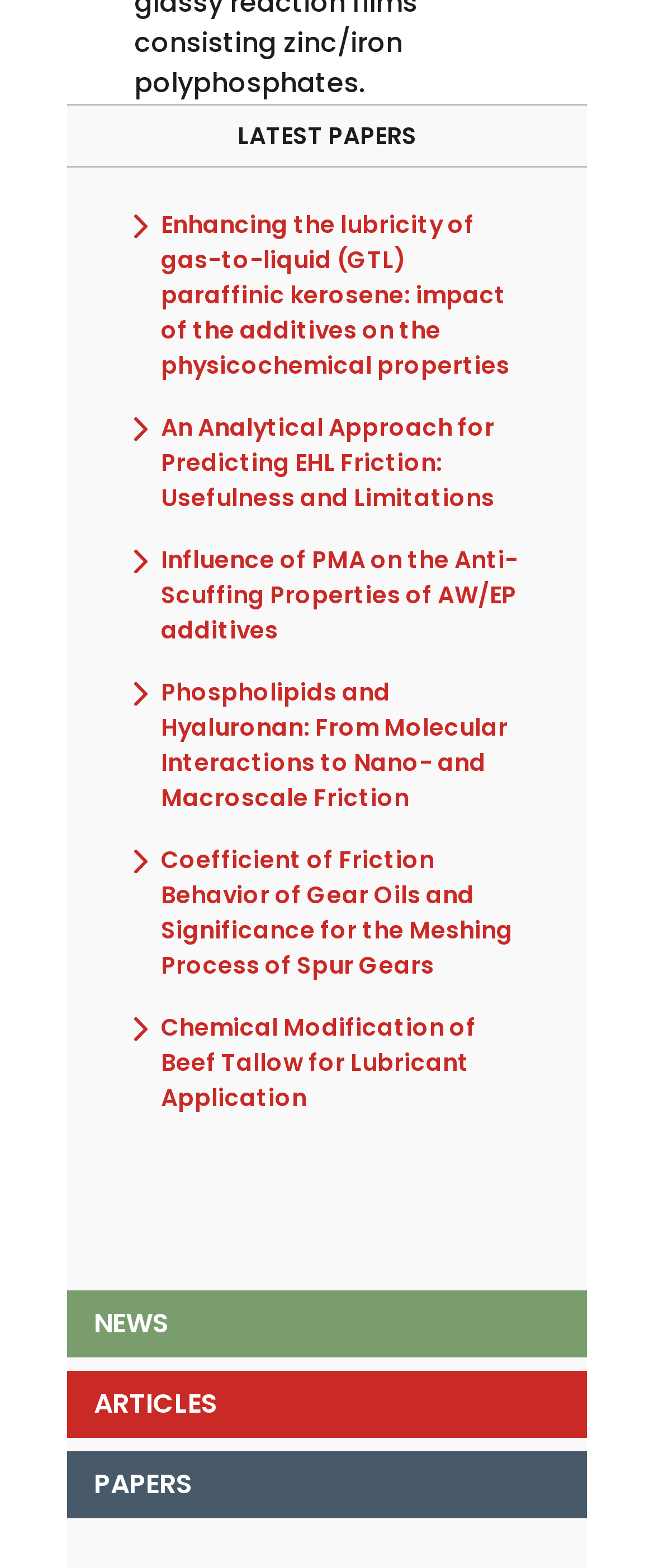Given the description "News", determine the bounding box of the corresponding UI element.

[0.103, 0.823, 0.897, 0.865]